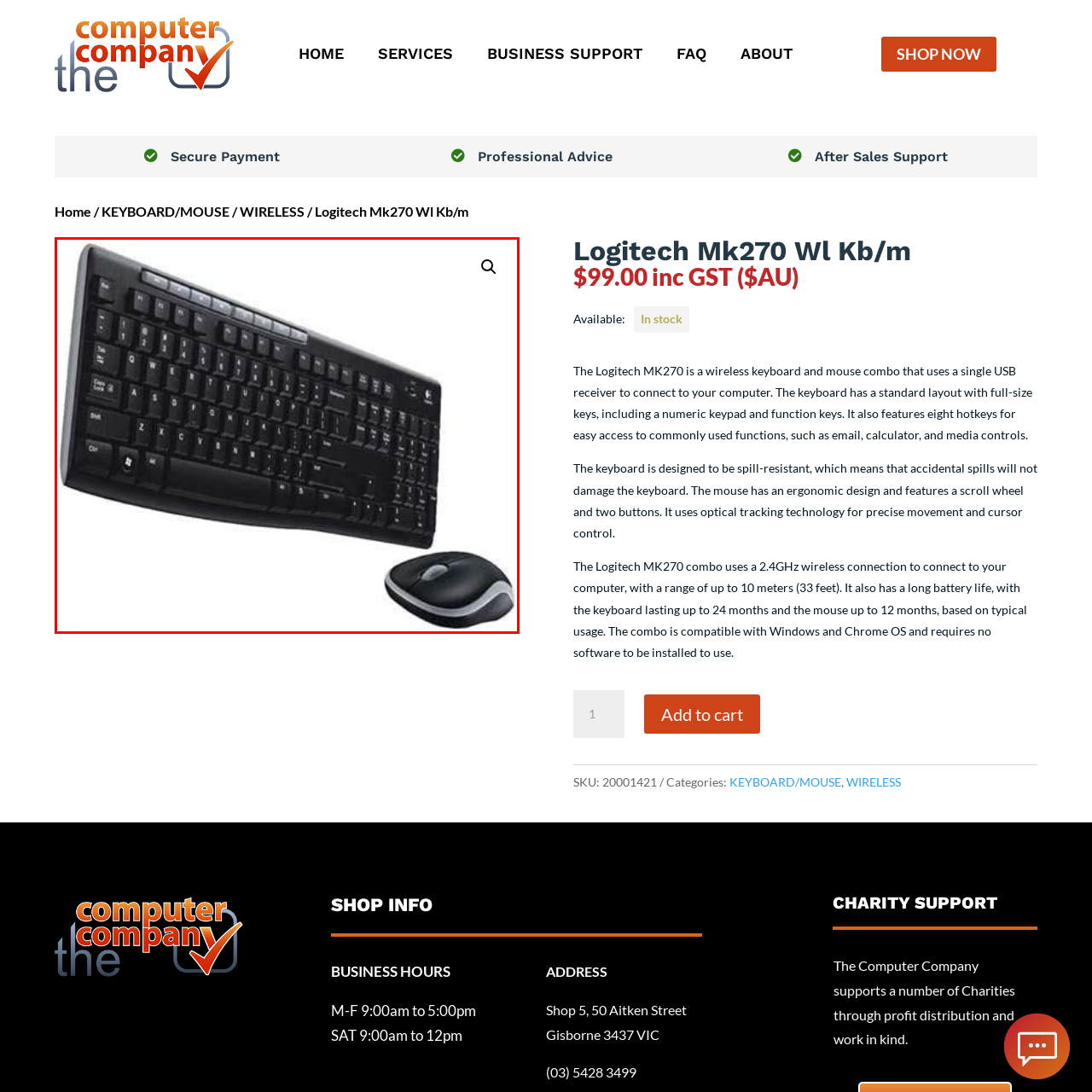Analyze the image surrounded by the red box and respond concisely: What is the maximum battery life of the mouse?

12 months